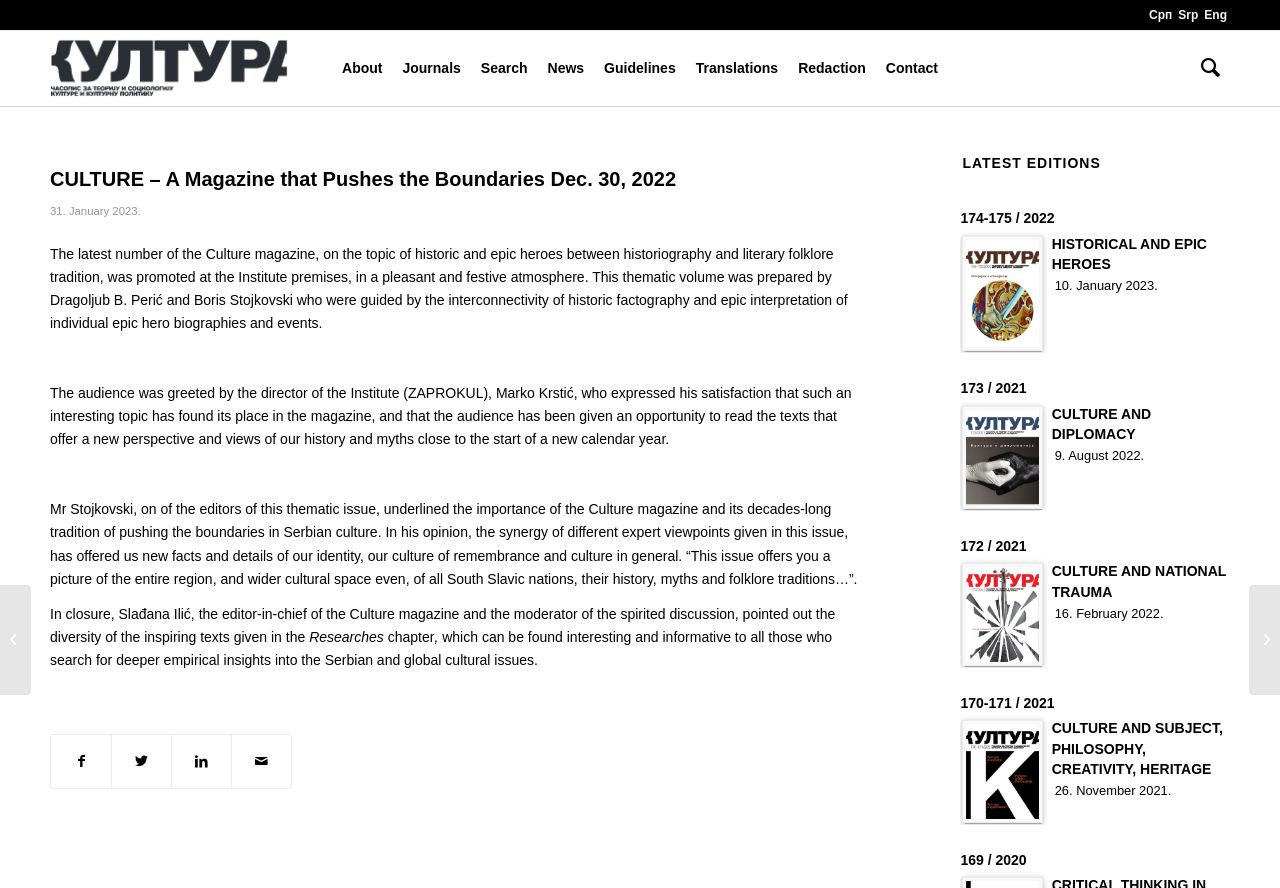Identify the bounding box coordinates of the region that needs to be clicked to carry out this instruction: "Share the article on Facebook". Provide these coordinates as four float numbers ranging from 0 to 1, i.e., [left, top, right, bottom].

[0.04, 0.828, 0.087, 0.887]